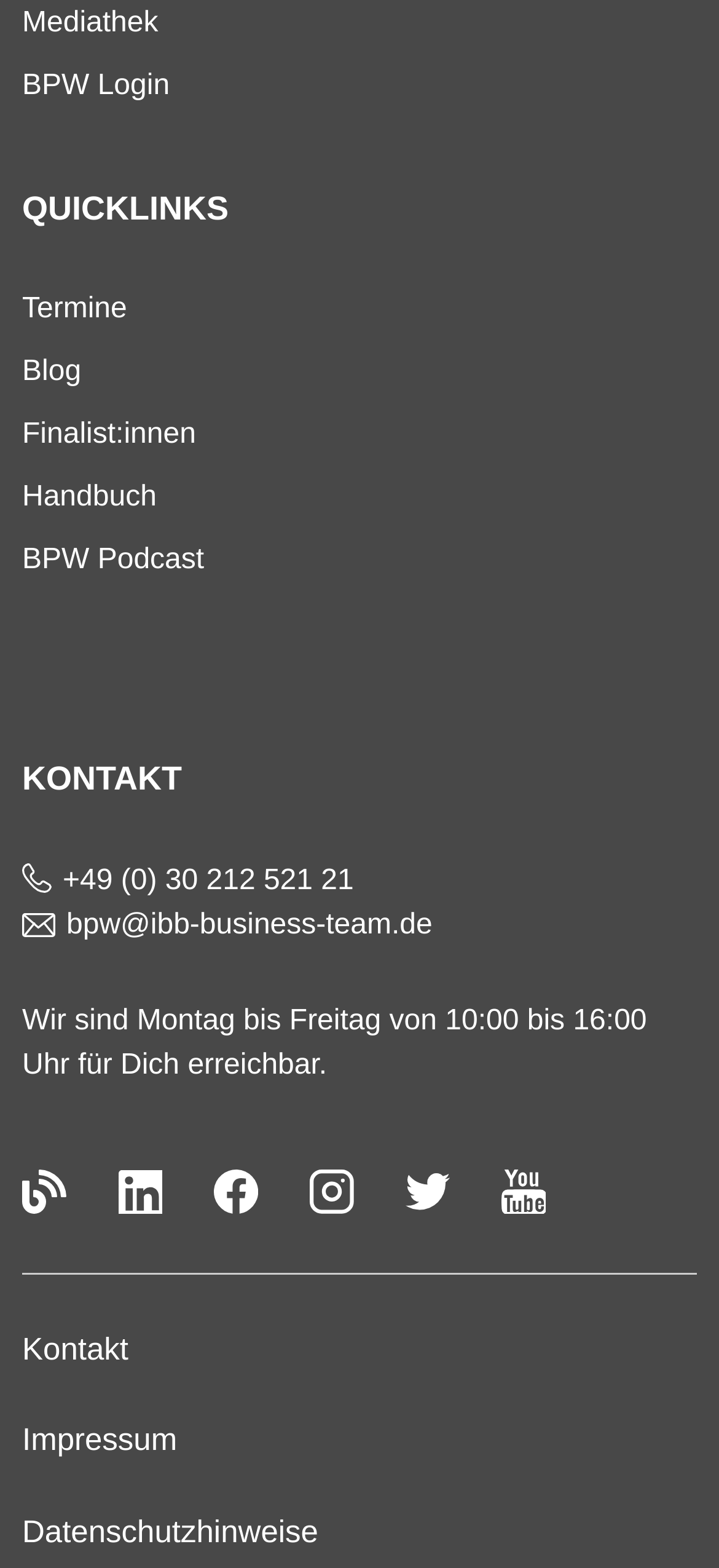What is the first quick link?
Please use the image to provide an in-depth answer to the question.

The first quick link is 'Mediathek' which is a link element with the ID 292, located at the top left of the webpage with a bounding box coordinate of [0.031, 0.001, 0.22, 0.029].